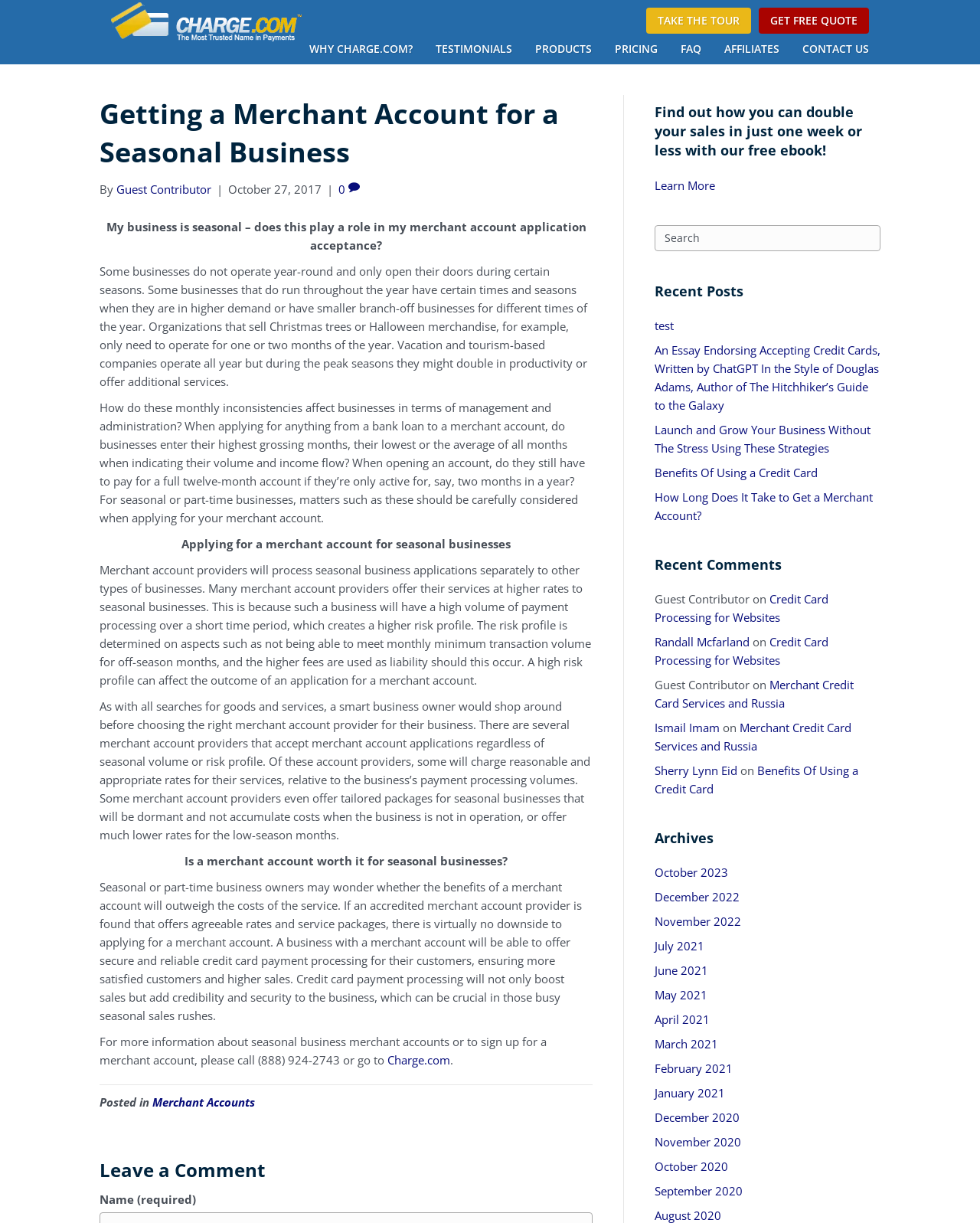Please identify the bounding box coordinates of the element's region that I should click in order to complete the following instruction: "Leave a comment by clicking the 'Leave a Comment' heading". The bounding box coordinates consist of four float numbers between 0 and 1, i.e., [left, top, right, bottom].

[0.102, 0.946, 0.605, 0.967]